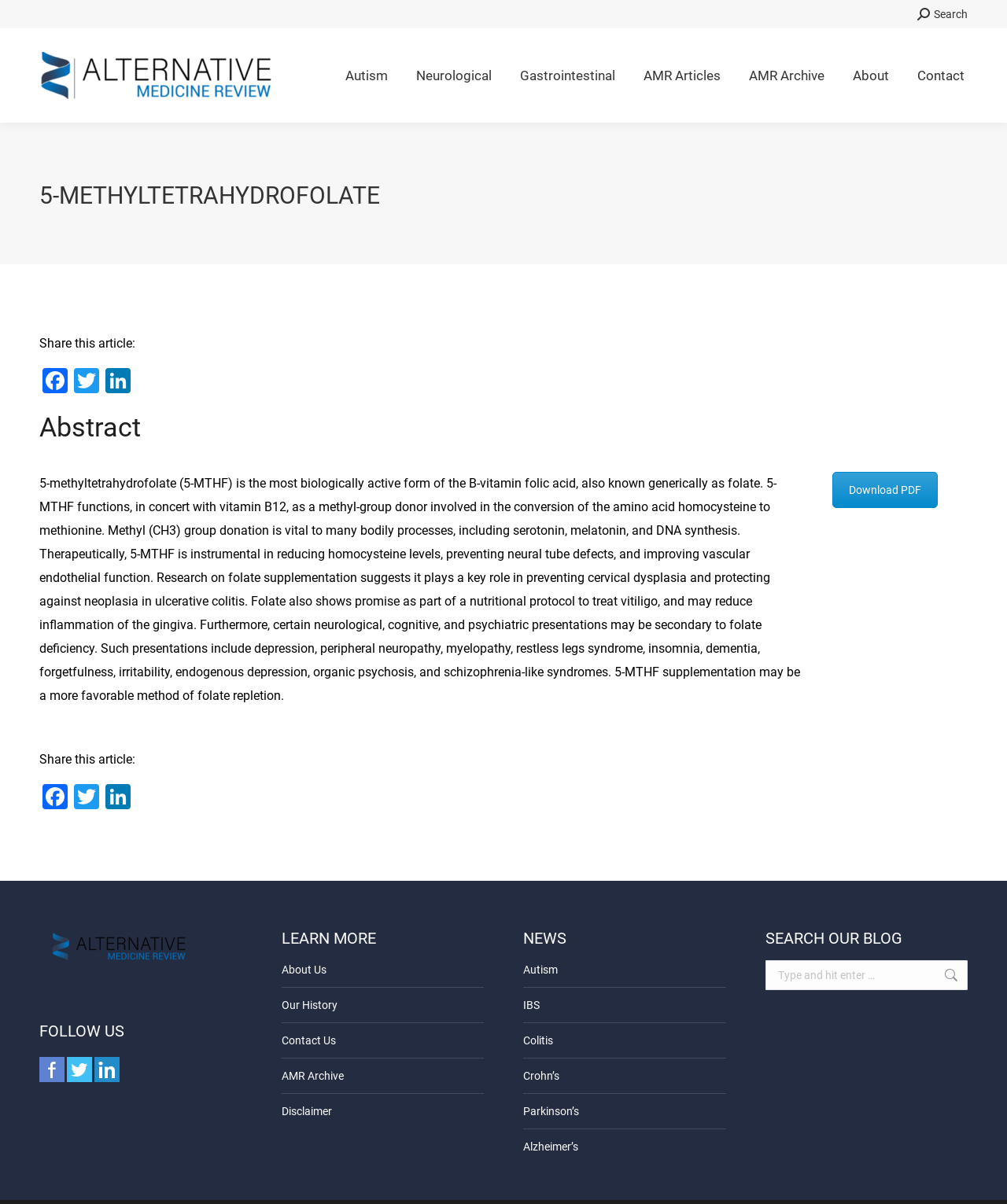Please locate the bounding box coordinates of the element's region that needs to be clicked to follow the instruction: "Share this article on Facebook". The bounding box coordinates should be provided as four float numbers between 0 and 1, i.e., [left, top, right, bottom].

[0.039, 0.306, 0.07, 0.33]